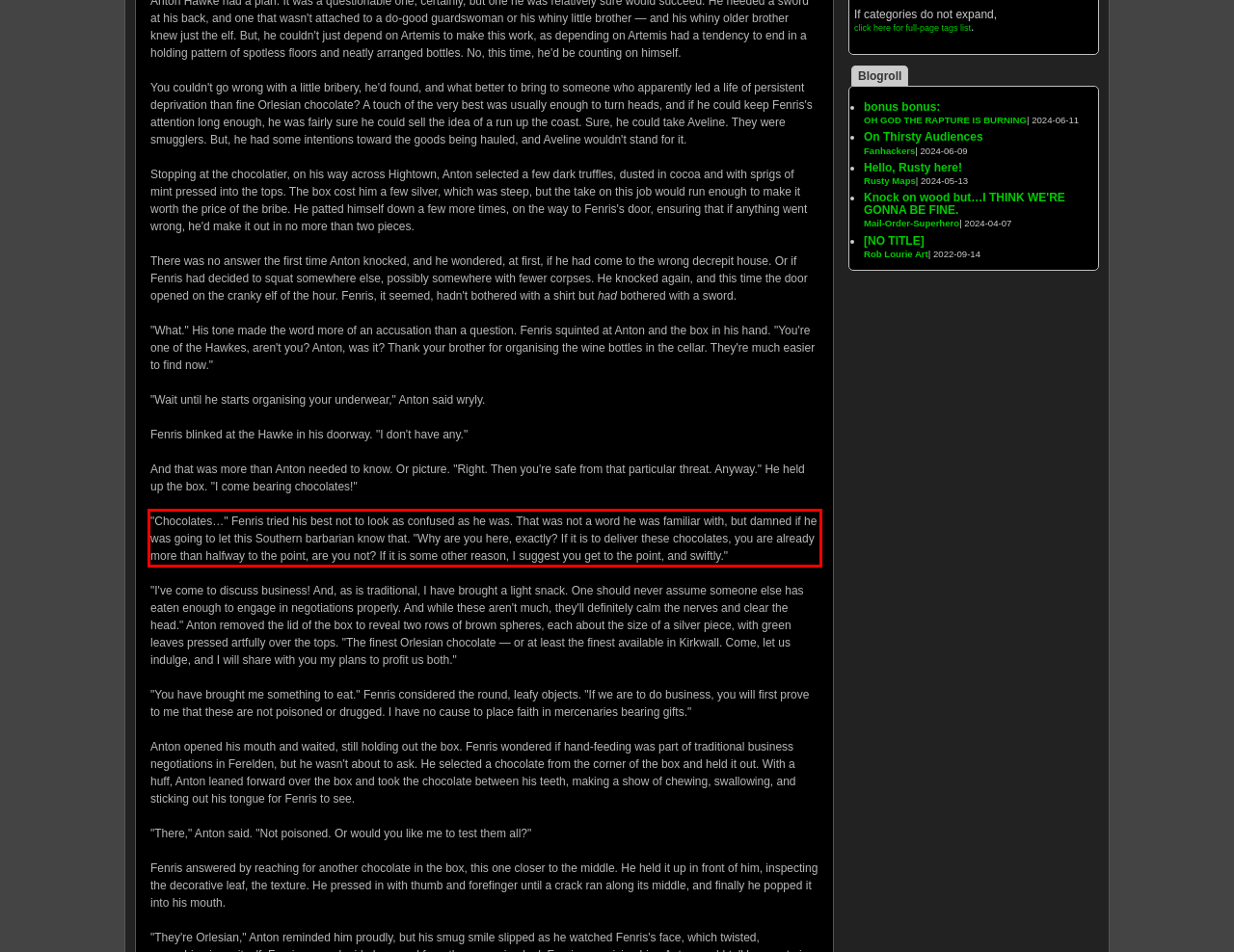Examine the webpage screenshot and use OCR to recognize and output the text within the red bounding box.

"Chocolates…" Fenris tried his best not to look as confused as he was. That was not a word he was familiar with, but damned if he was going to let this Southern barbarian know that. "Why are you here, exactly? If it is to deliver these chocolates, you are already more than halfway to the point, are you not? If it is some other reason, I suggest you get to the point, and swiftly."